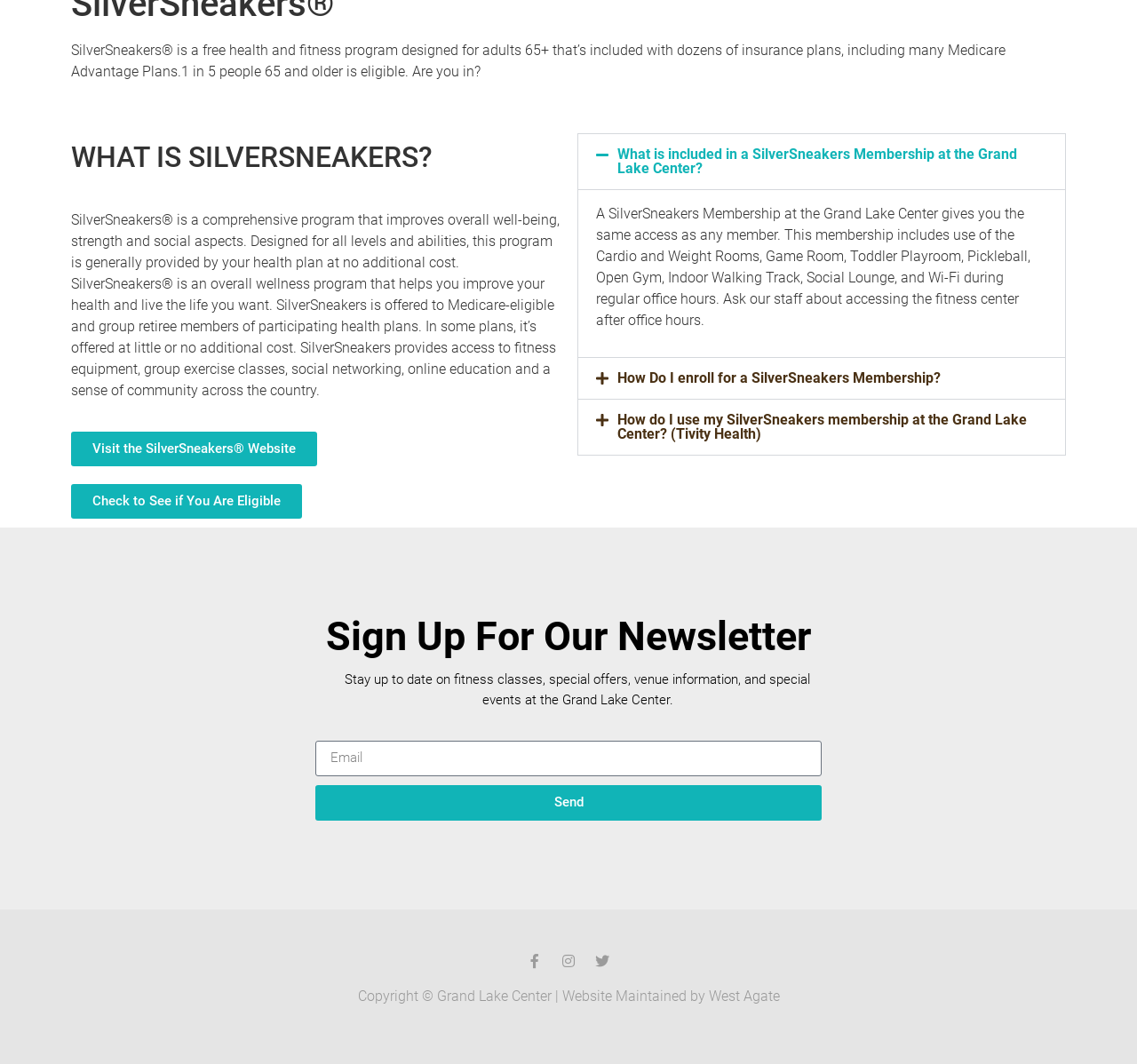Find the bounding box of the UI element described as: "Website Maintained by West Agate". The bounding box coordinates should be given as four float values between 0 and 1, i.e., [left, top, right, bottom].

[0.494, 0.928, 0.686, 0.944]